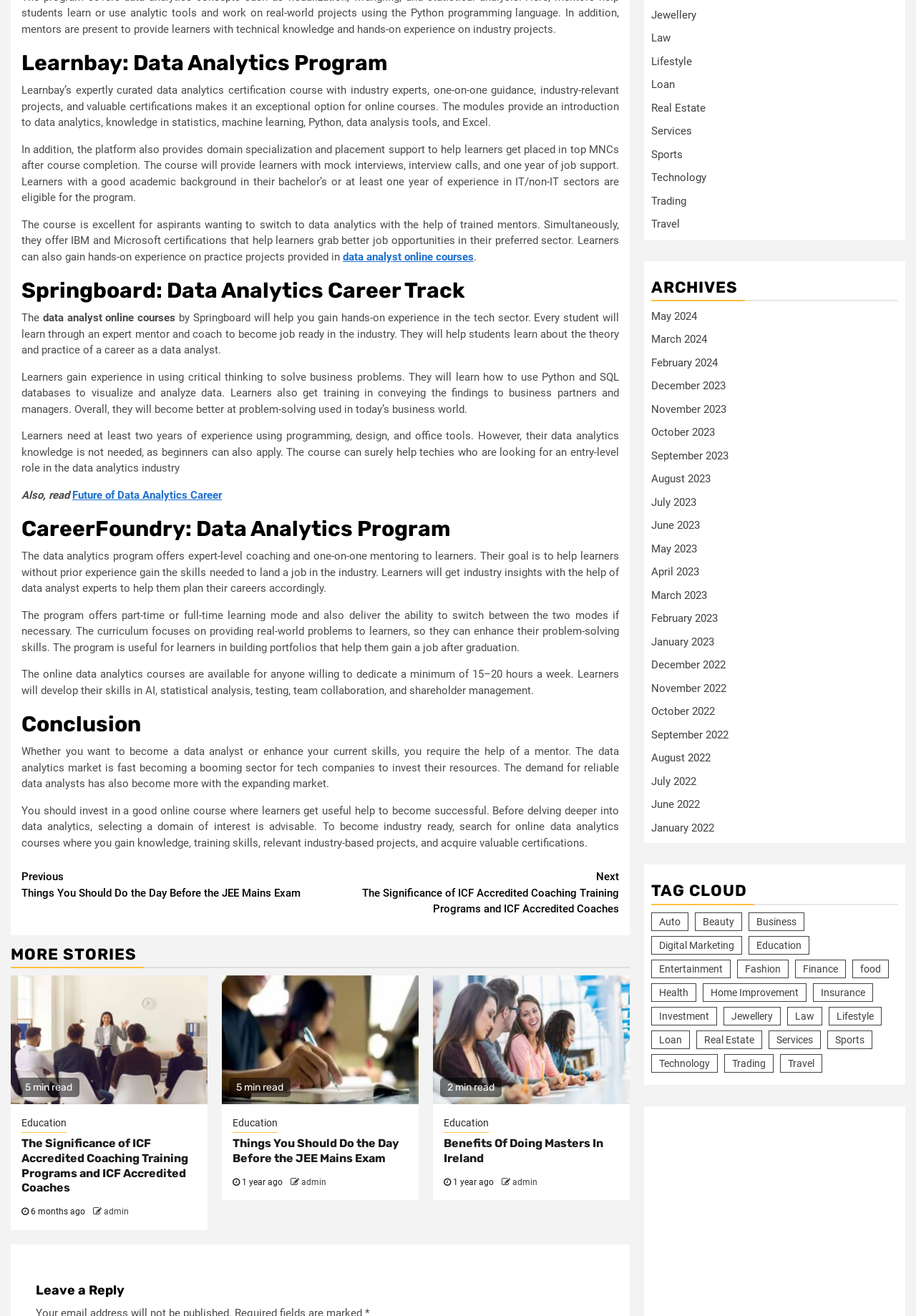Determine the bounding box coordinates for the UI element matching this description: "June 2023".

[0.711, 0.394, 0.764, 0.404]